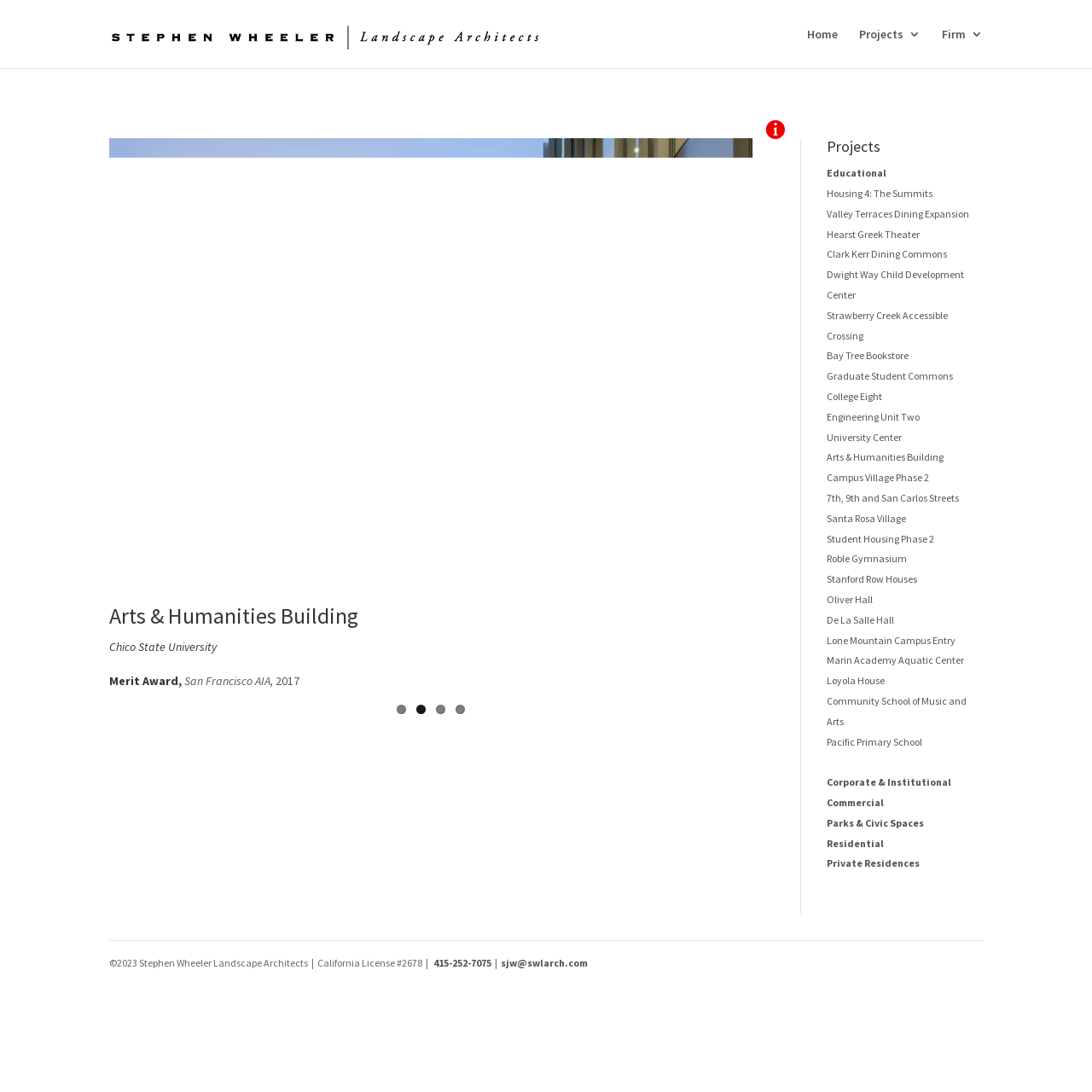Please identify the bounding box coordinates of the element's region that I should click in order to complete the following instruction: "Email Stephen Wheeler Landscape Architects". The bounding box coordinates consist of four float numbers between 0 and 1, i.e., [left, top, right, bottom].

[0.459, 0.875, 0.538, 0.887]